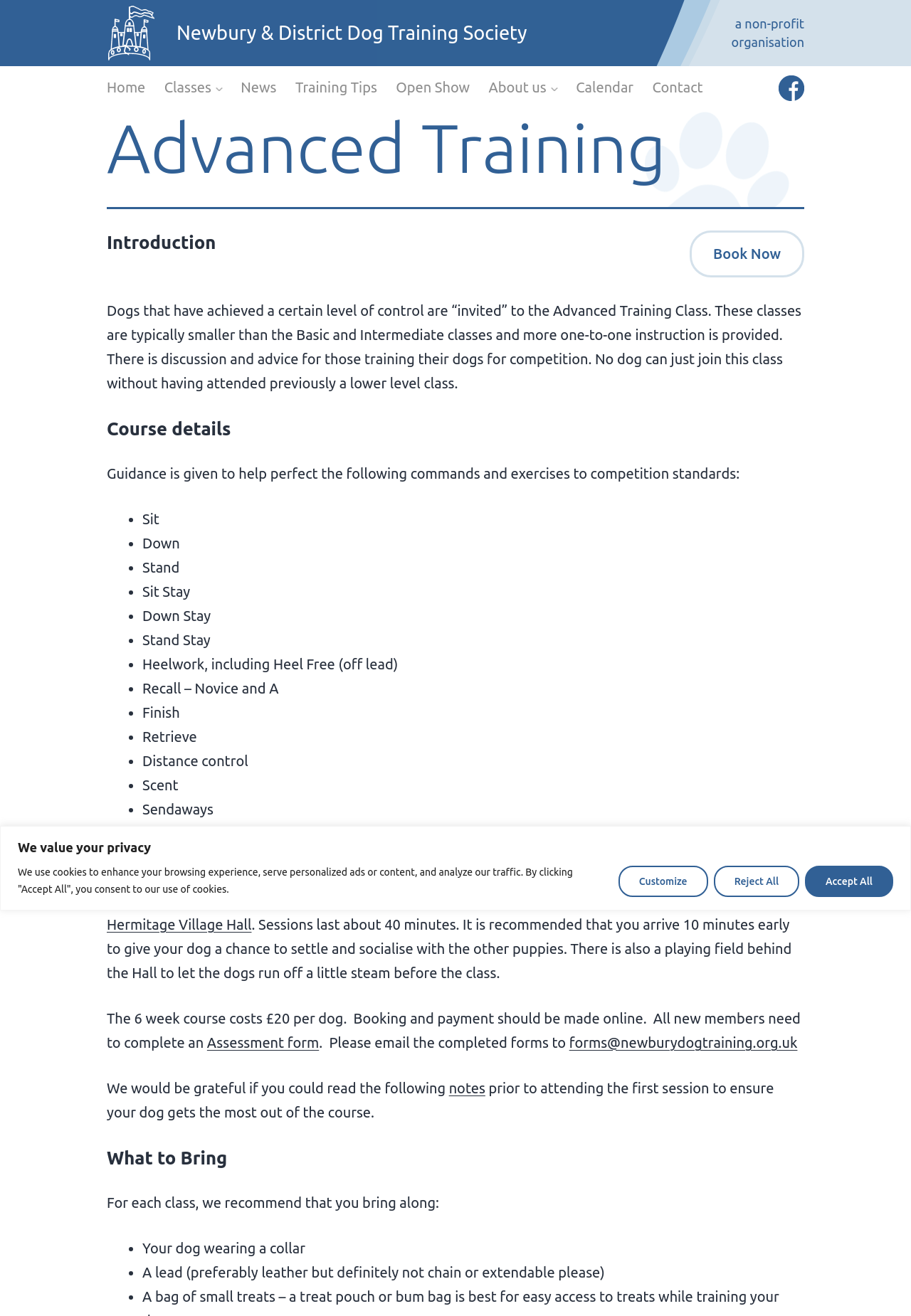Please locate the bounding box coordinates for the element that should be clicked to achieve the following instruction: "Email the completed form to 'forms@newburydogtraining.org.uk'". Ensure the coordinates are given as four float numbers between 0 and 1, i.e., [left, top, right, bottom].

[0.625, 0.786, 0.875, 0.798]